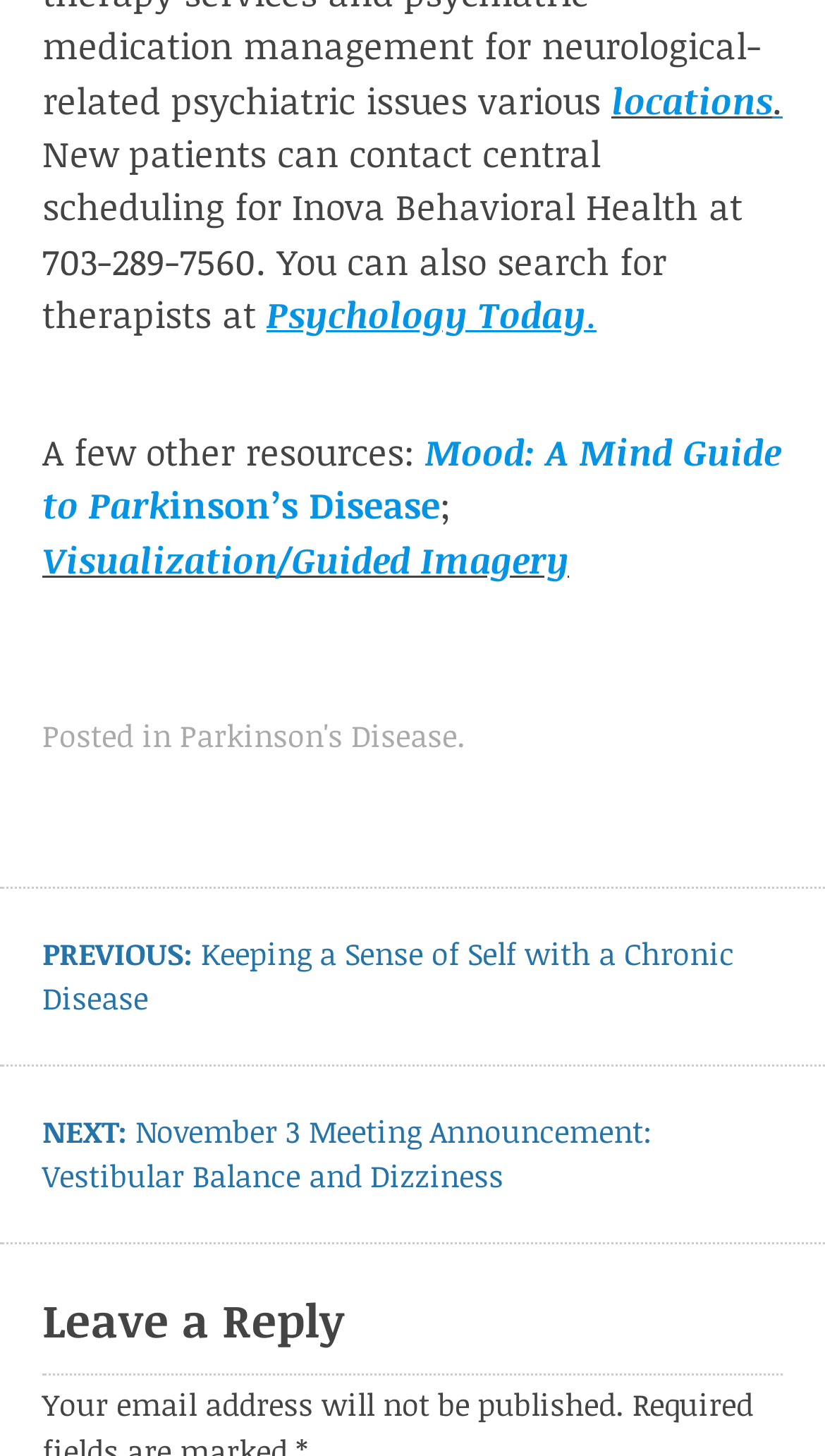What is the name of the resource mentioned after 'A few other resources:'?
Look at the image and construct a detailed response to the question.

The resource mentioned after 'A few other resources:' is 'Mood: A Mind Guide to Parkinson’s Disease' which is a link located in the middle of the webpage.